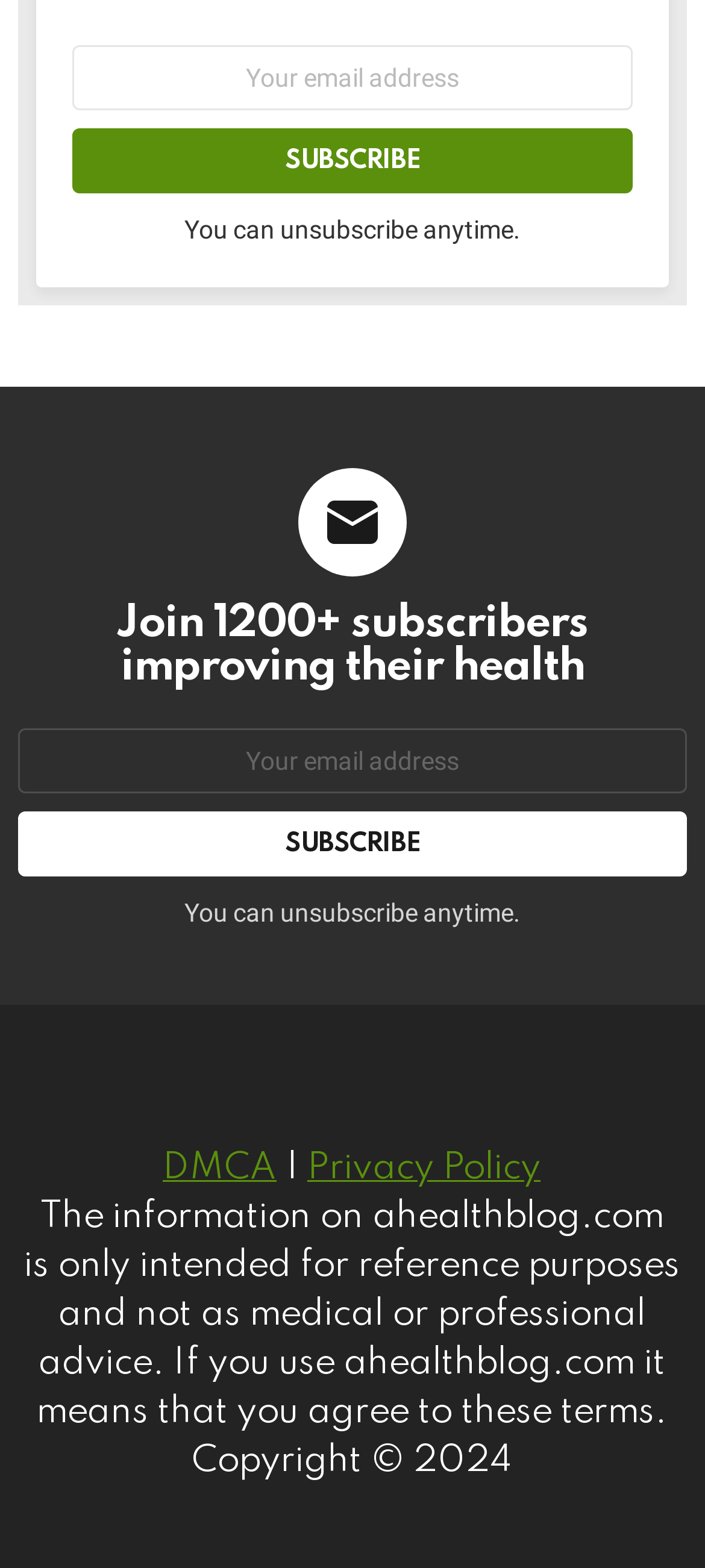What is the benefit of subscribing?
Please provide a comprehensive answer based on the information in the image.

The static text 'Join 1200+ subscribers improving their health' suggests that subscribing to the website will provide access to resources or information that can help improve one's health.